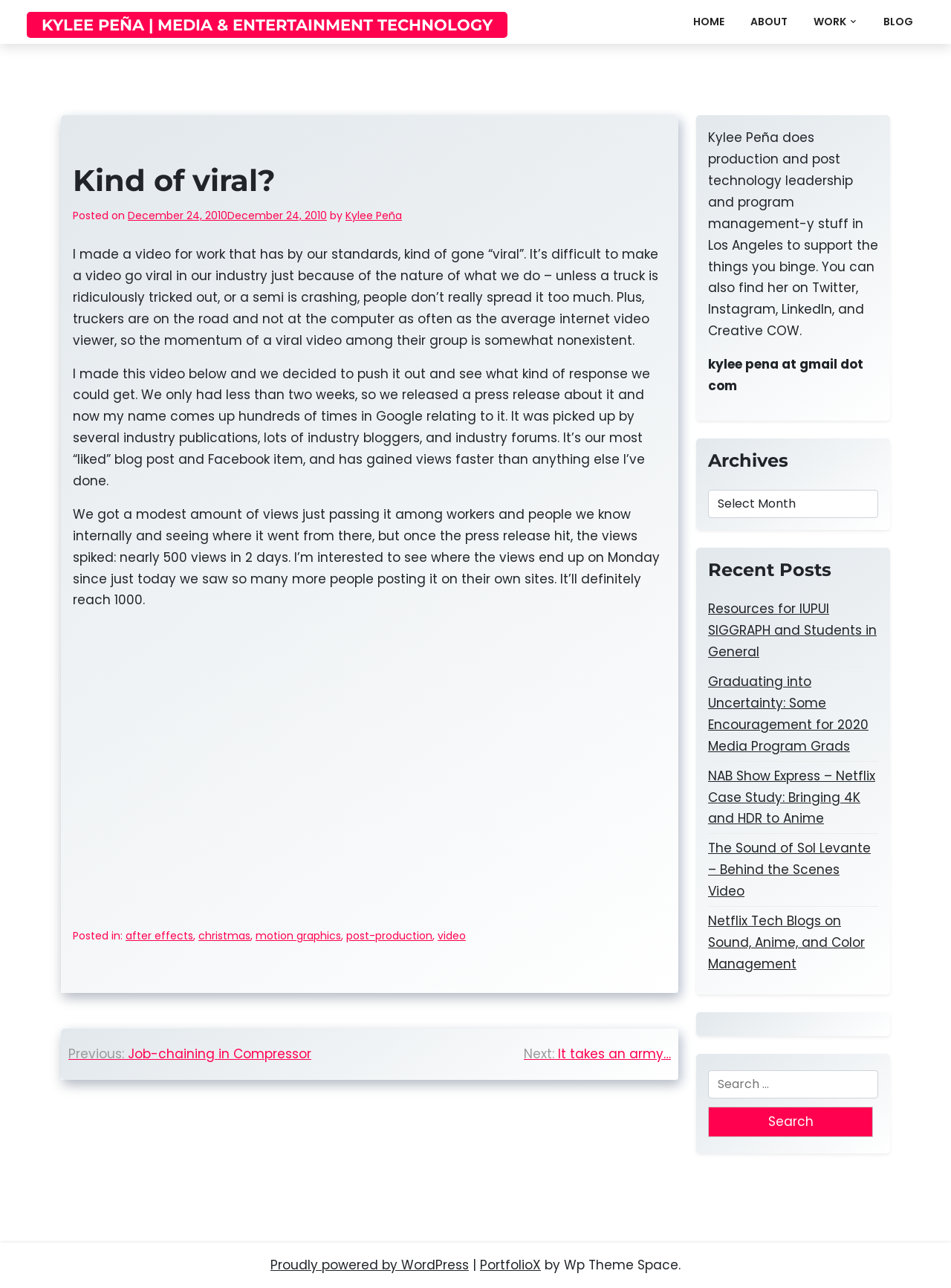Provide a brief response in the form of a single word or phrase:
What is the name of the software mentioned in the blog post?

After Effects